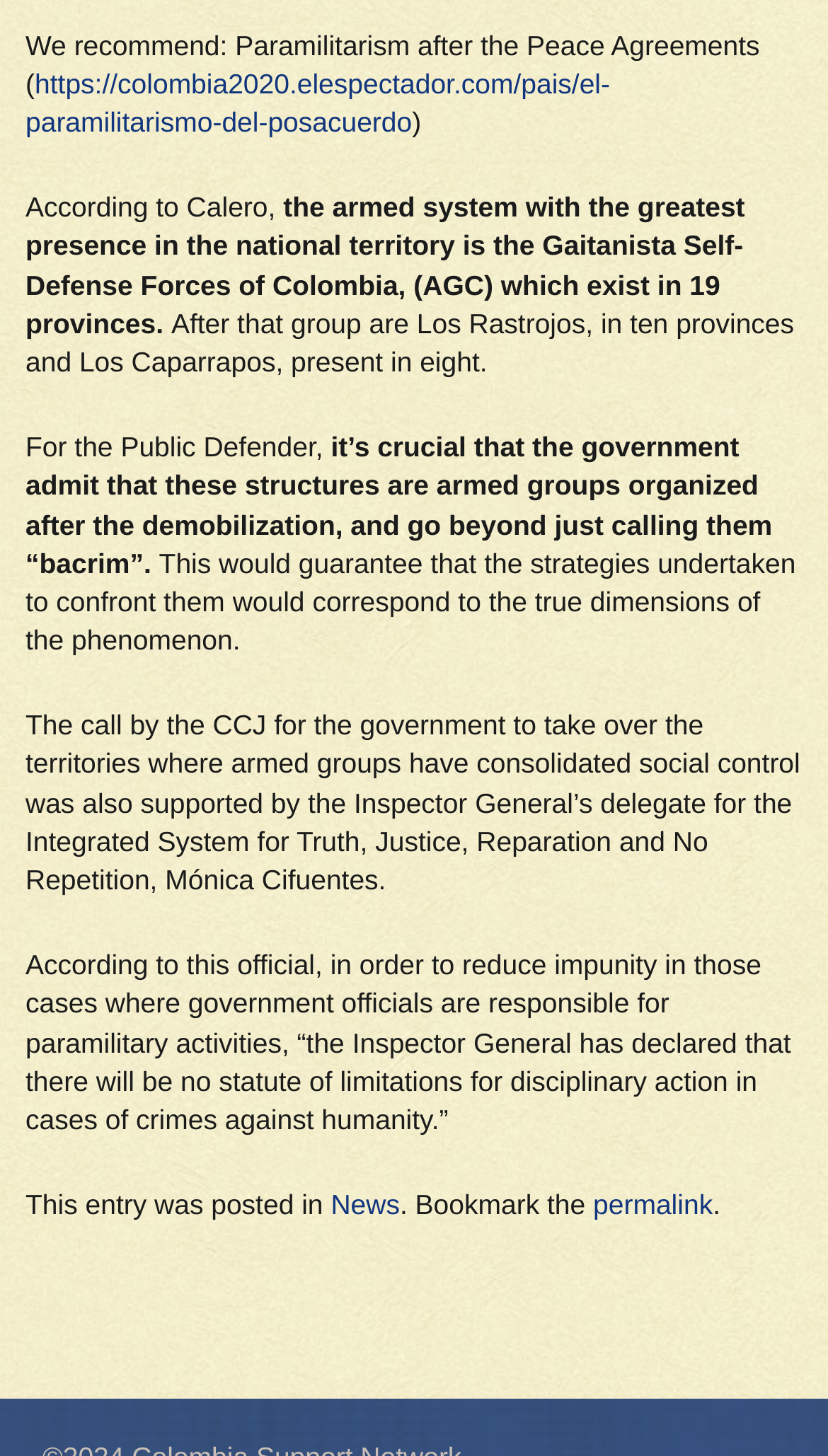Use a single word or phrase to answer the question: 
What is the name of the group that exists in ten provinces?

Los Rastrojos